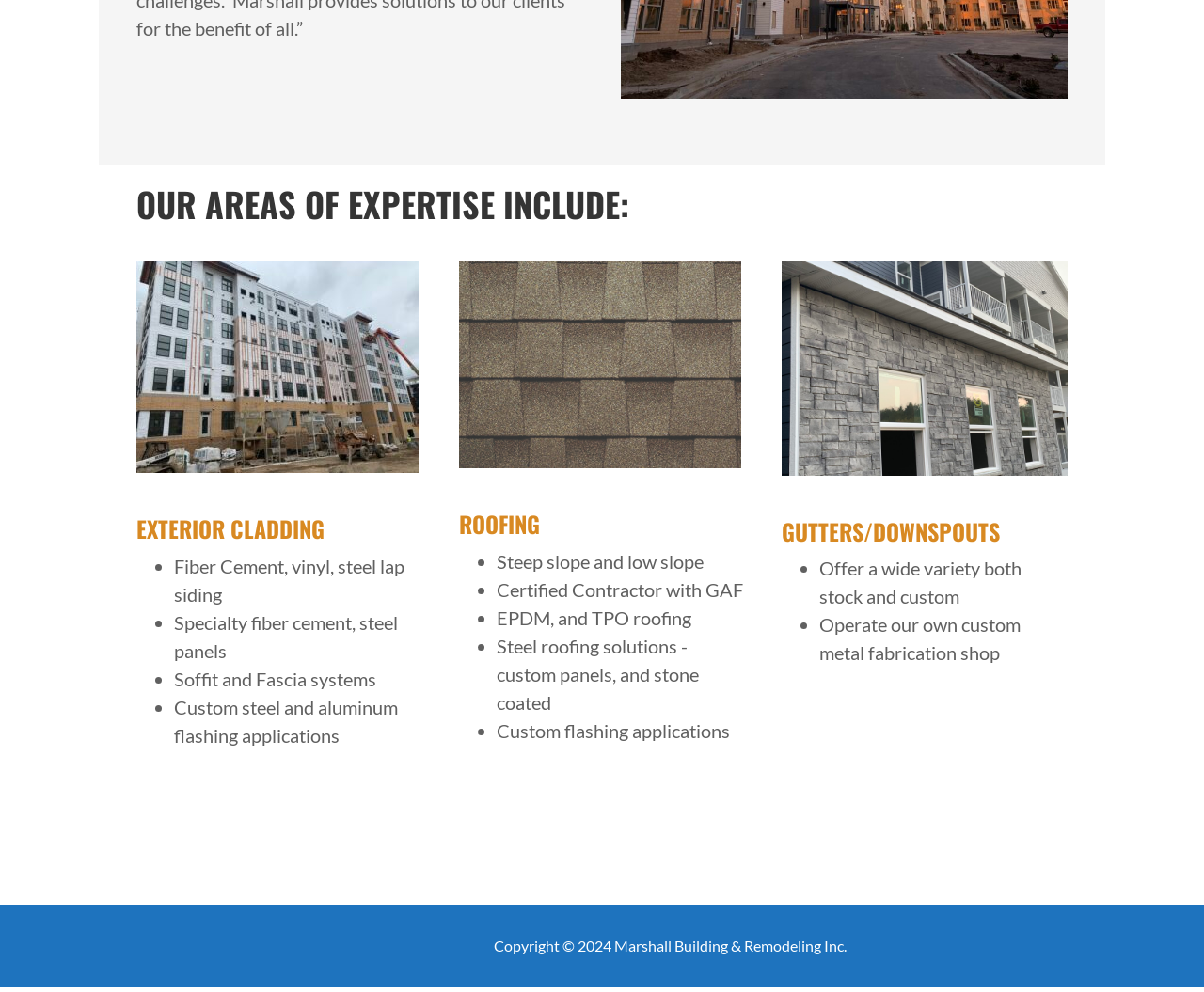What is mentioned as being operated by Marshall Building & Remodeling Inc.?
Answer the question with just one word or phrase using the image.

Custom metal fabrication shop